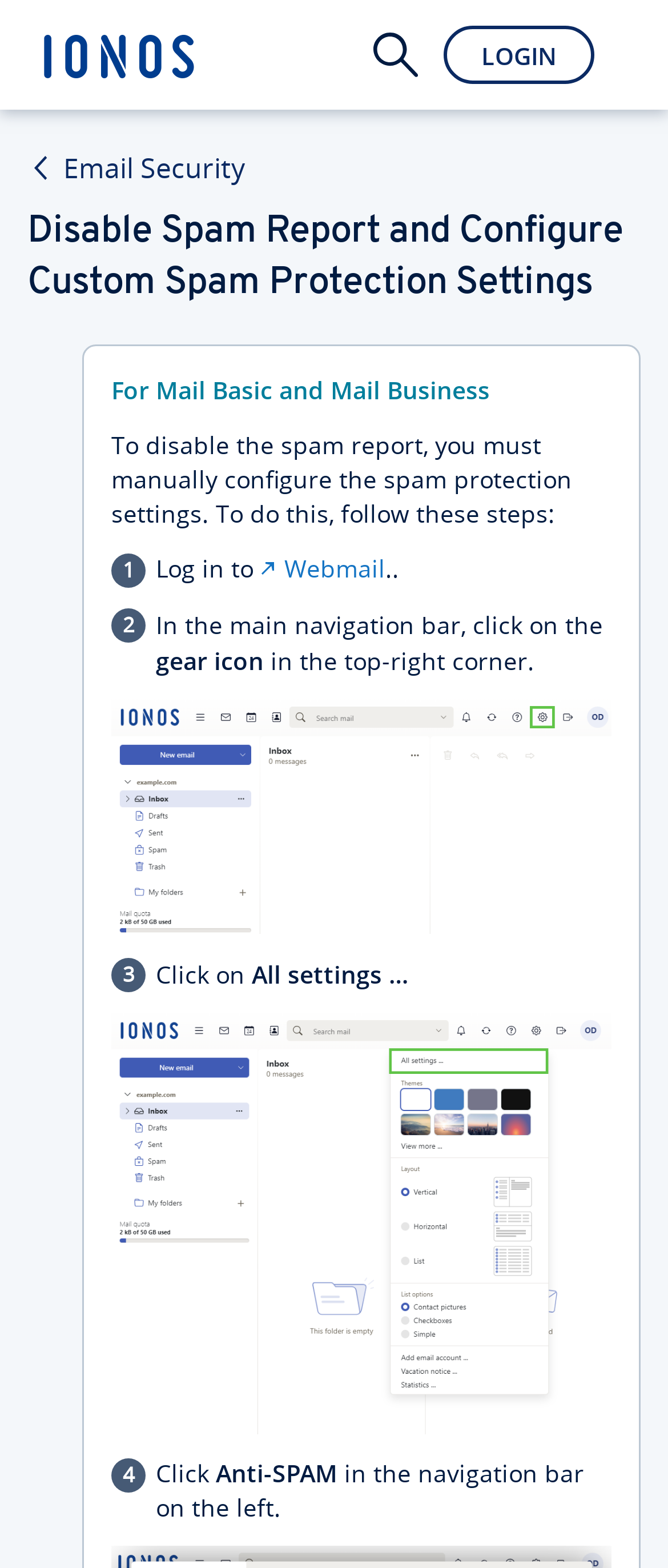Determine the title of the webpage and give its text content.

Disable Spam Report and Configure Custom Spam Protection Settings